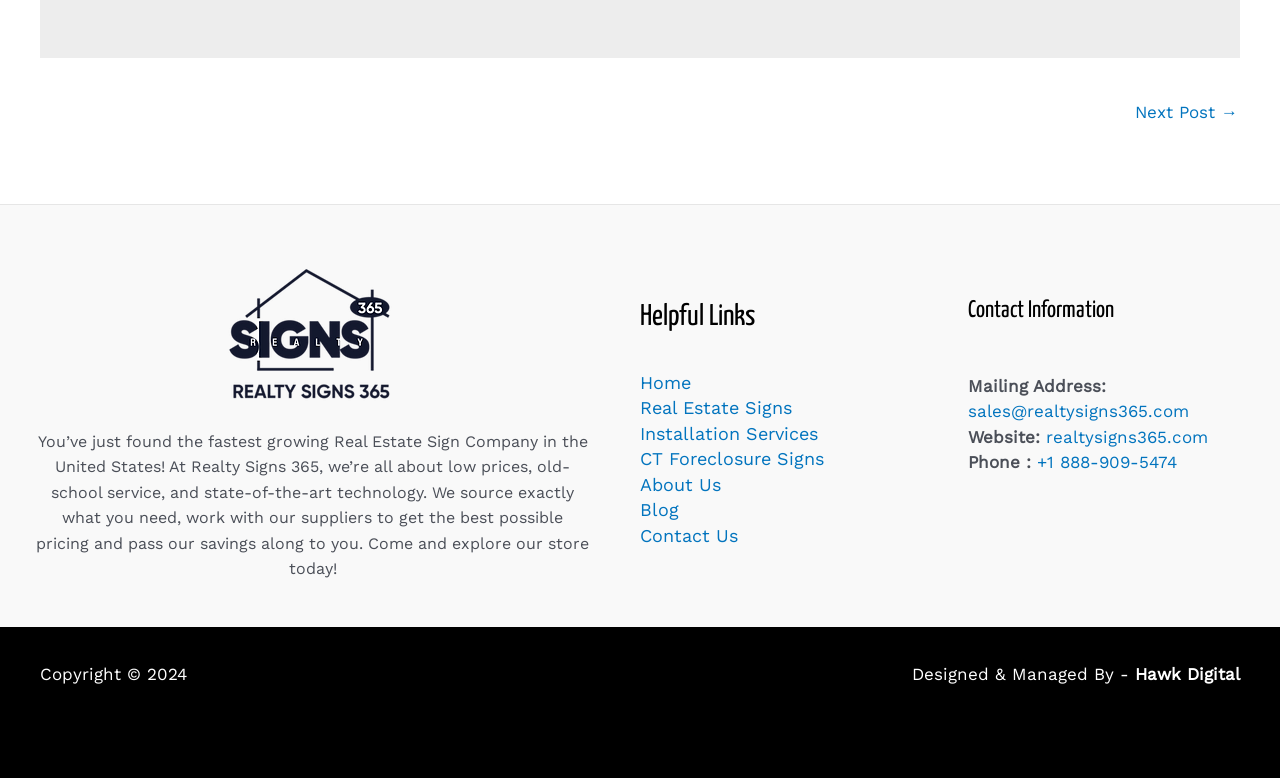Bounding box coordinates must be specified in the format (top-left x, top-left y, bottom-right x, bottom-right y). All values should be floating point numbers between 0 and 1. What are the bounding box coordinates of the UI element described as: +1 888-909-5474

[0.81, 0.581, 0.919, 0.607]